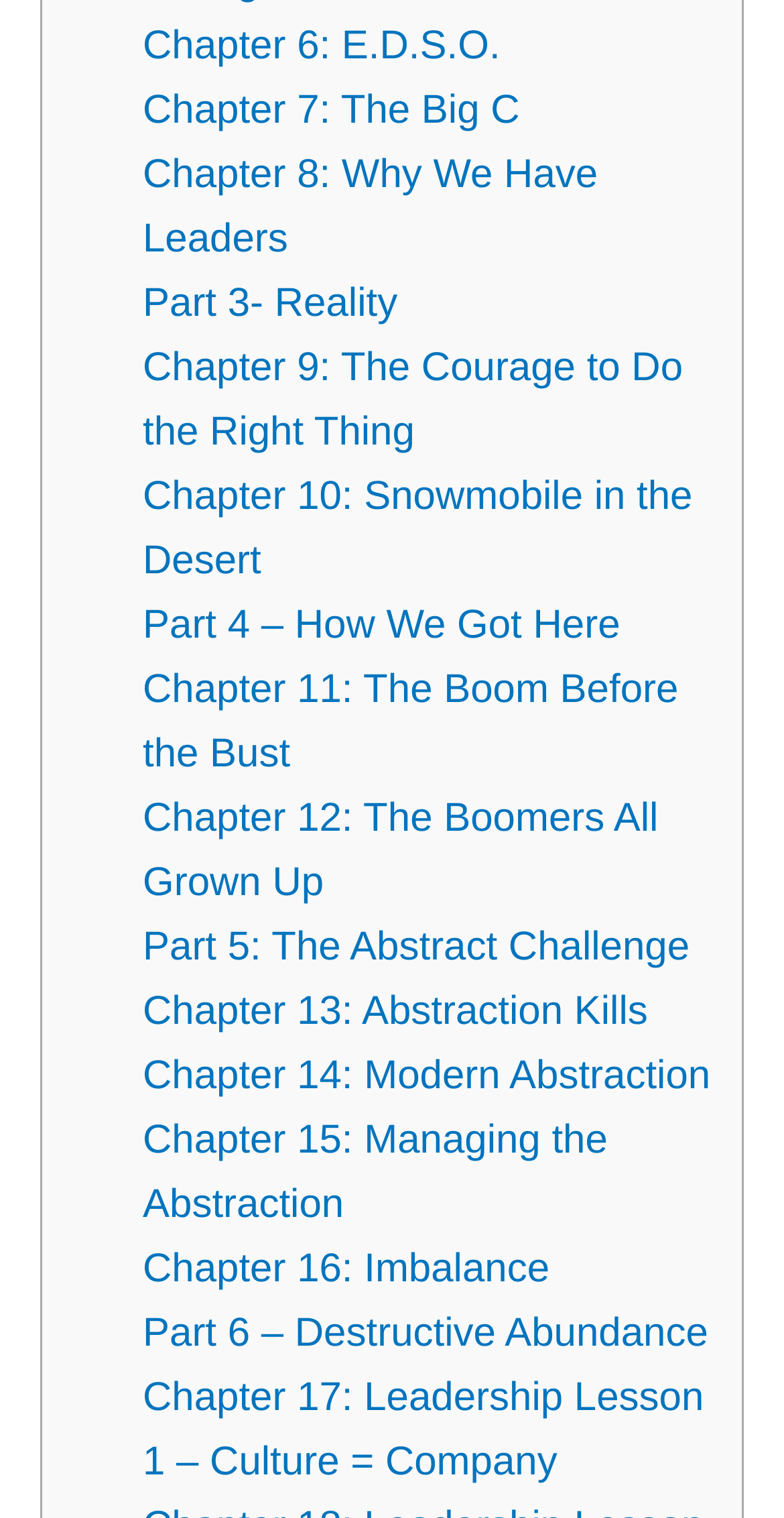Please indicate the bounding box coordinates for the clickable area to complete the following task: "Visit the Farm of the Future page". The coordinates should be specified as four float numbers between 0 and 1, i.e., [left, top, right, bottom].

None